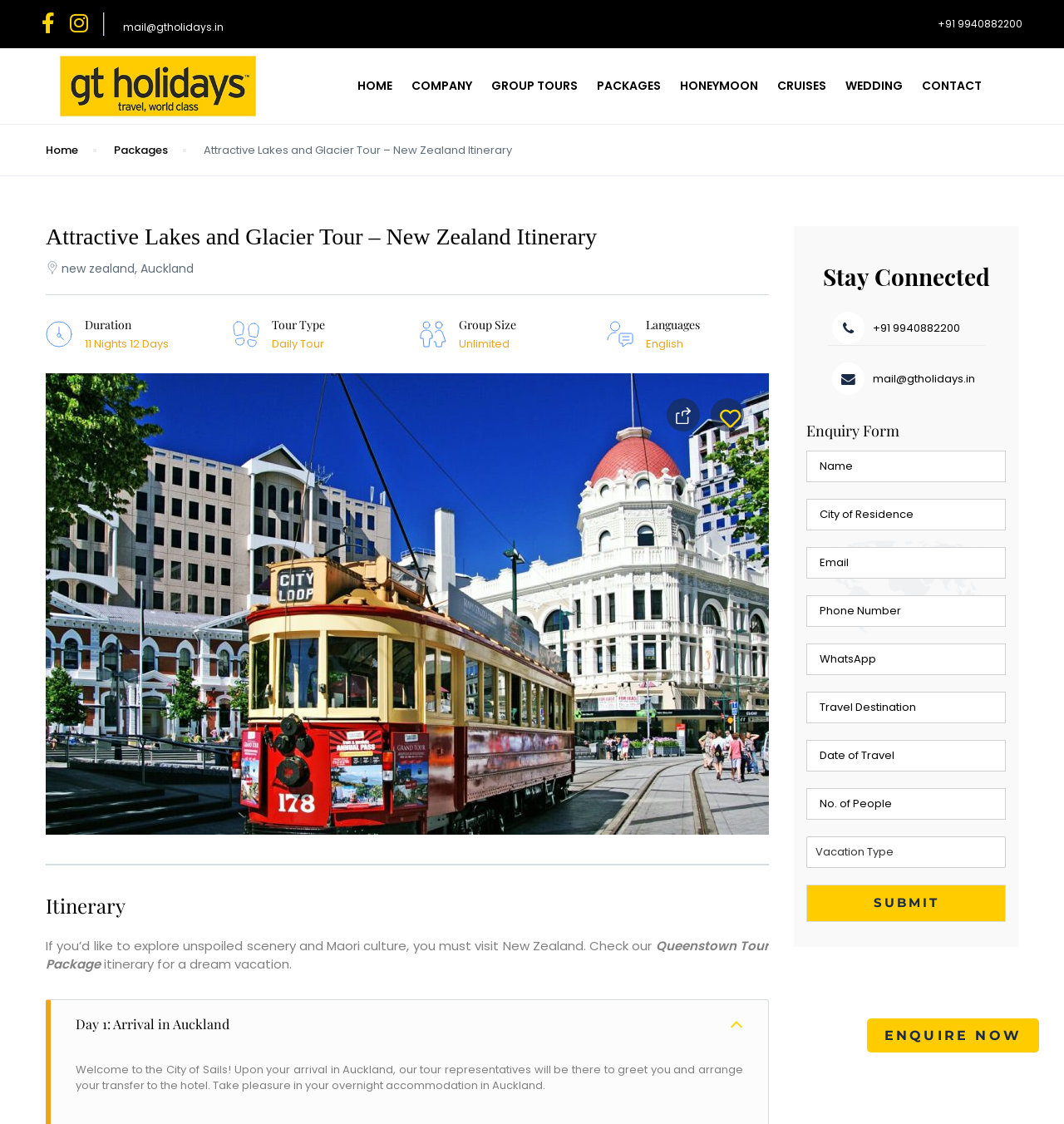Specify the bounding box coordinates of the area to click in order to follow the given instruction: "Call the phone number."

[0.881, 0.015, 0.961, 0.027]